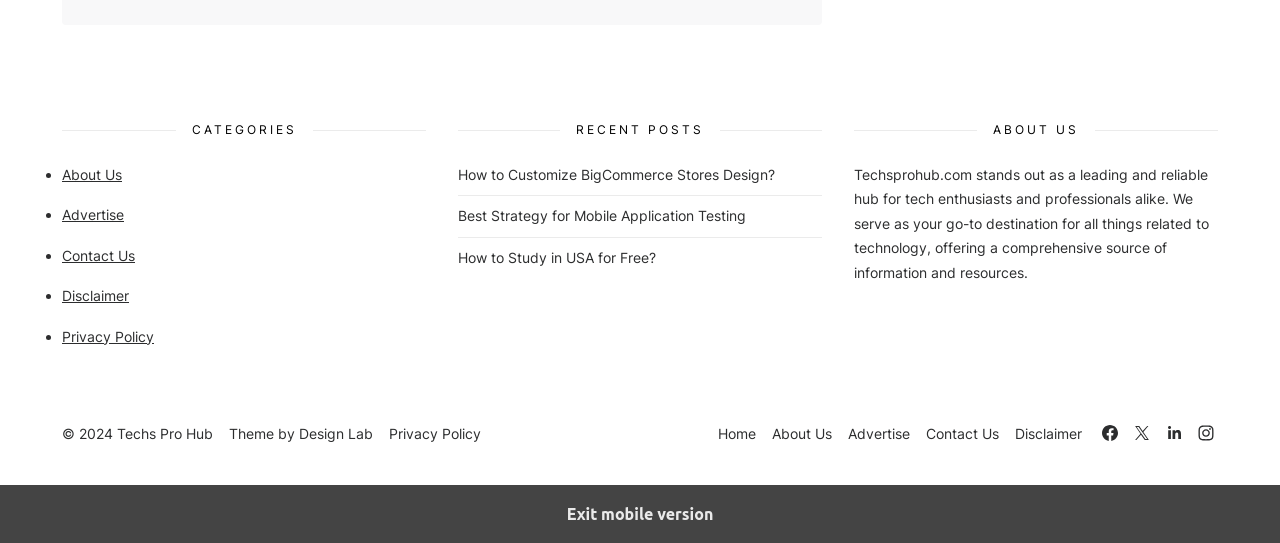Determine the bounding box coordinates of the region I should click to achieve the following instruction: "Check Disclaimer". Ensure the bounding box coordinates are four float numbers between 0 and 1, i.e., [left, top, right, bottom].

[0.048, 0.529, 0.101, 0.56]